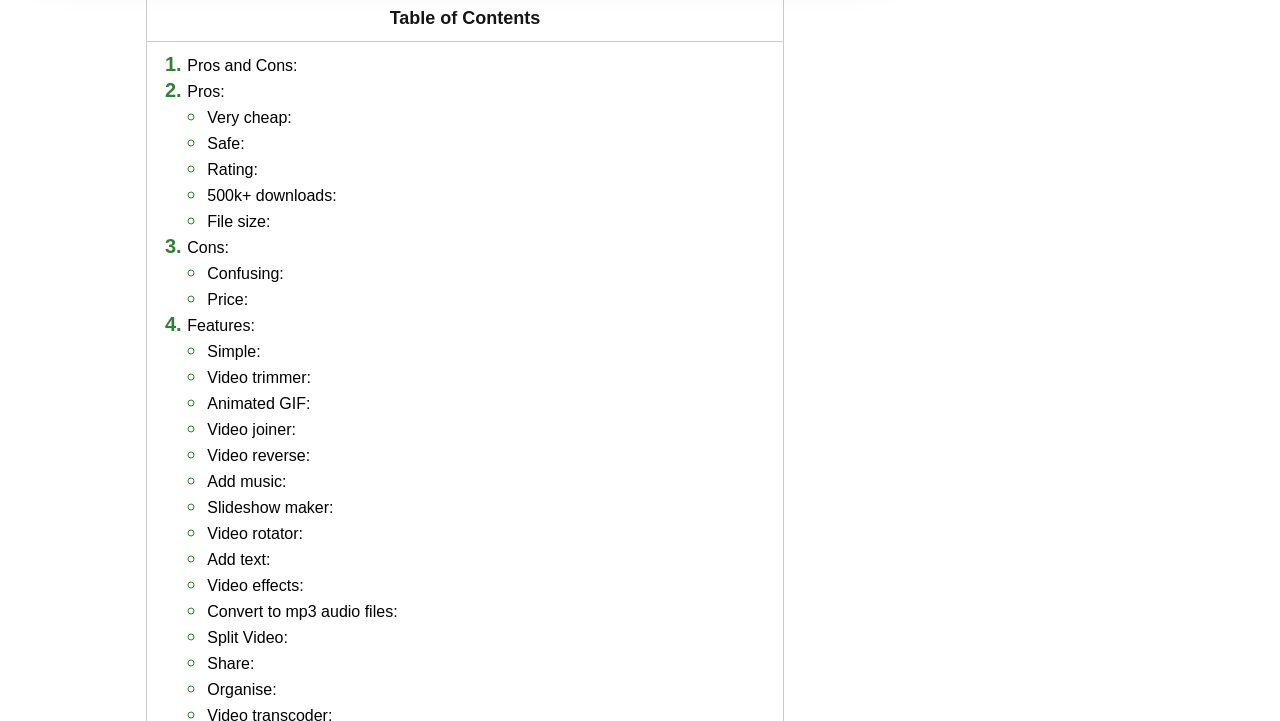What is the title of the table of contents?
Using the screenshot, give a one-word or short phrase answer.

Table of Contents